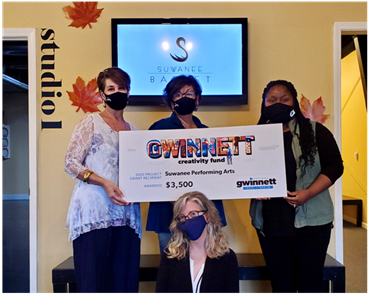Break down the image and describe every detail you can observe.

In this vibrant image capturing a joyful moment at the Suwanee Ballet studio, four women proudly display a large check awarded to Suwanee Performing Arts from the Gwinnett Creativity Fund. Dressed in stylish attire and face masks, they stand together in front of a prominent sign featuring the Suwanee Ballet logo. The backdrop features warm autumn leaves, adding a seasonal touch to the atmosphere of celebration. The check prominently shows the amount of $3,500, designated for a 2020 project grant, which will significantly contribute to the promotion of the arts within the community. This grant is part of Suwanee Performing Arts’ commitment to fostering creativity and providing performance opportunities for the youth within their programs.